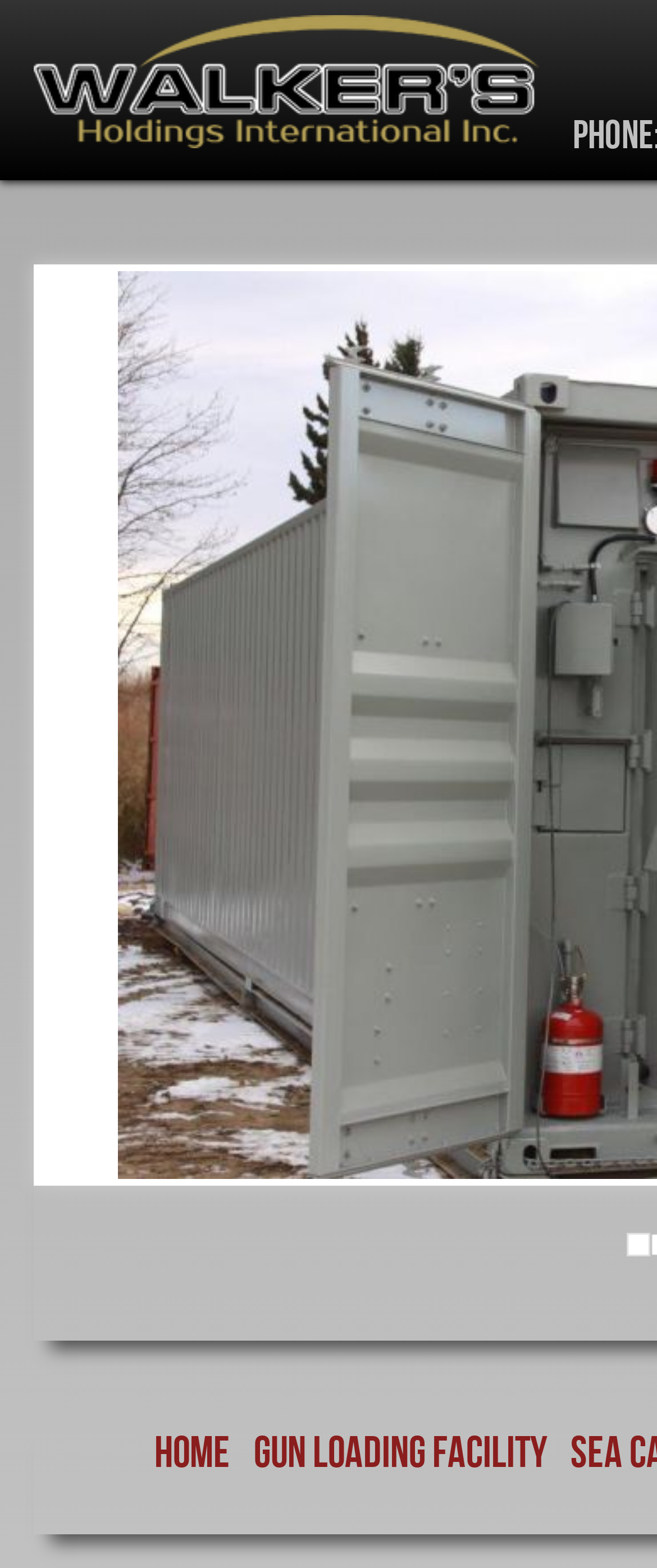What is the logo of Walker's Holdings International Inc.?
Please use the visual content to give a single word or phrase answer.

Walker's Holdings Intermatioonal Logo.png